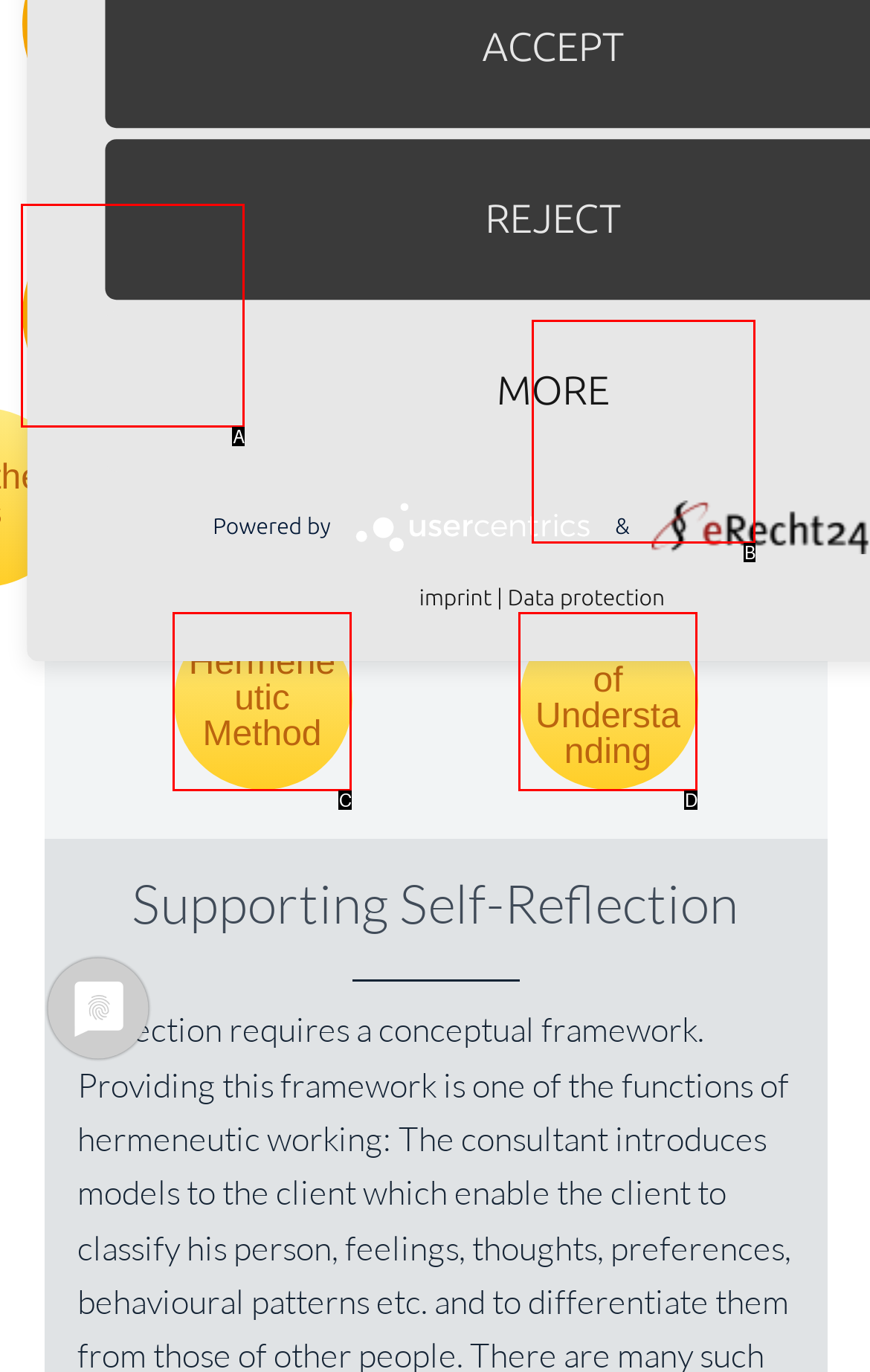Identify the HTML element that corresponds to the description: Function of Understanding Provide the letter of the matching option directly from the choices.

D